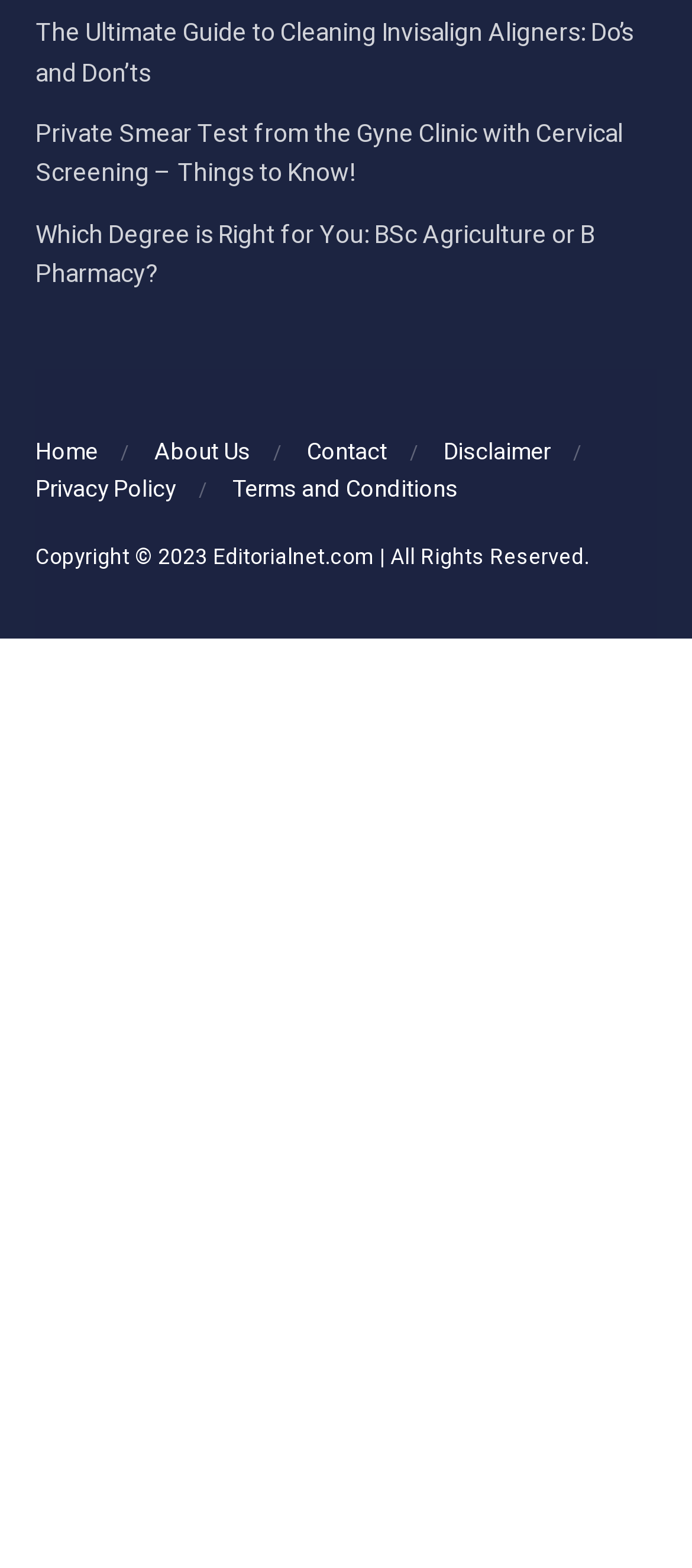Determine the bounding box coordinates of the element's region needed to click to follow the instruction: "Search for something". Provide these coordinates as four float numbers between 0 and 1, formatted as [left, top, right, bottom].

None